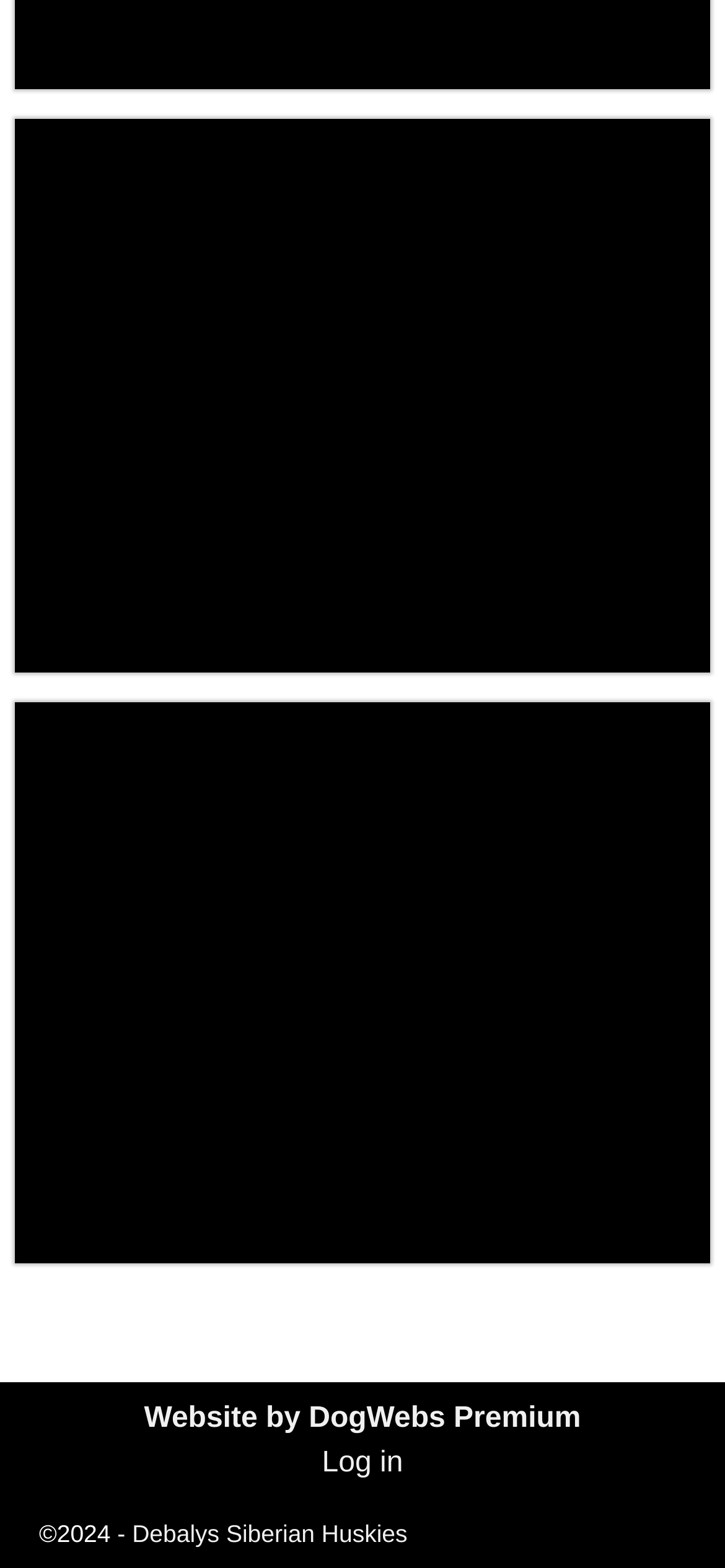Given the element description "Debalys Siberian Huskies", identify the bounding box of the corresponding UI element.

[0.182, 0.97, 0.562, 0.987]